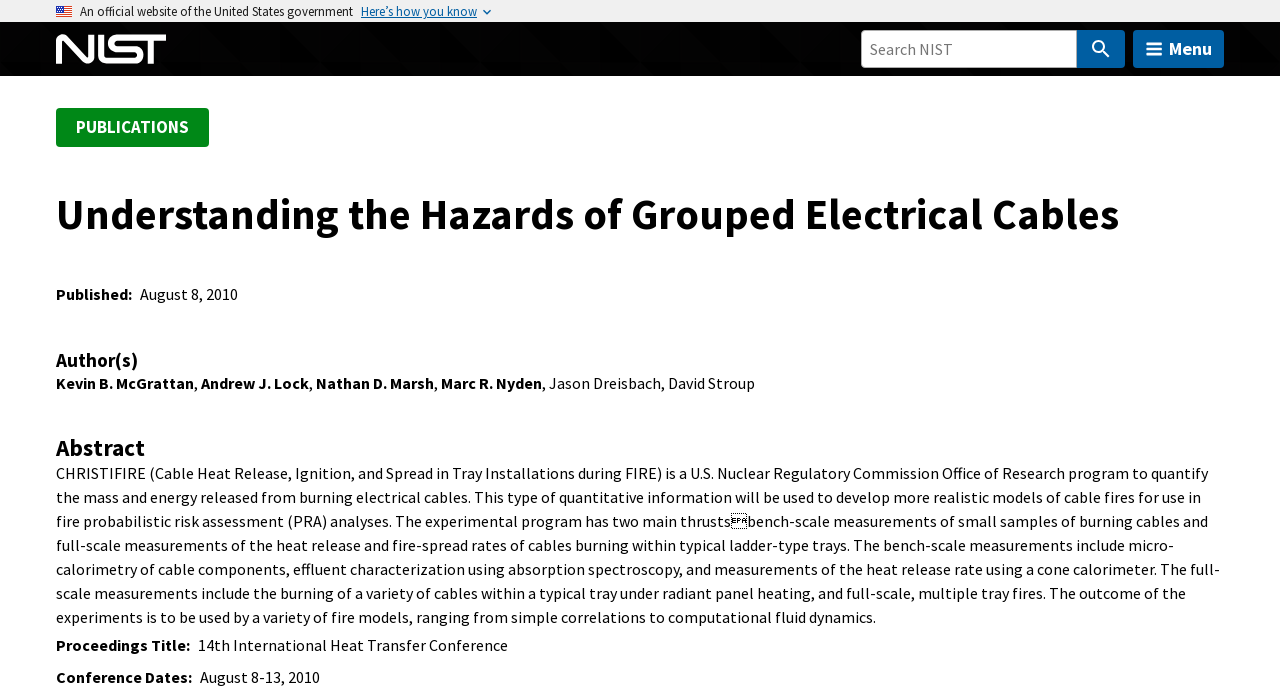Give a comprehensive overview of the webpage, including key elements.

The webpage is about a research publication titled "Understanding the Hazards of Grouped Electrical Cables" from the National Institute of Standards and Technology (NIST). At the top left corner, there is a U.S. flag image, accompanied by a text stating "An official website of the United States government". Below this, there is a button labeled "Here's how you know" and a link to the "Home" page.

On the top right corner, there is a search bar with a search button. Next to it, there is a "Menu" button. Below the search bar, there are links to "PUBLICATIONS" and the title of the publication, "Understanding the Hazards of Grouped Electrical Cables", which is a heading.

The publication details are presented in a structured format. The publication date, "August 8, 2010", is displayed below the title. The authors of the publication, including Kevin B. McGrattan, Andrew J. Lock, Nathan D. Marsh, Marc R. Nyden, Jason Dreisbach, and David Stroup, are listed below the publication date.

The abstract of the publication is a lengthy text that describes the CHRISTIFIRE program, which aims to quantify the mass and energy released from burning electrical cables. The program involves bench-scale and full-scale measurements of cable fires, and the outcome will be used to develop more realistic models of cable fires for fire probabilistic risk assessment analyses.

At the bottom of the page, there are additional details about the publication, including the proceedings title, "14th International Heat Transfer Conference", and the conference dates, "August 8-13, 2010".